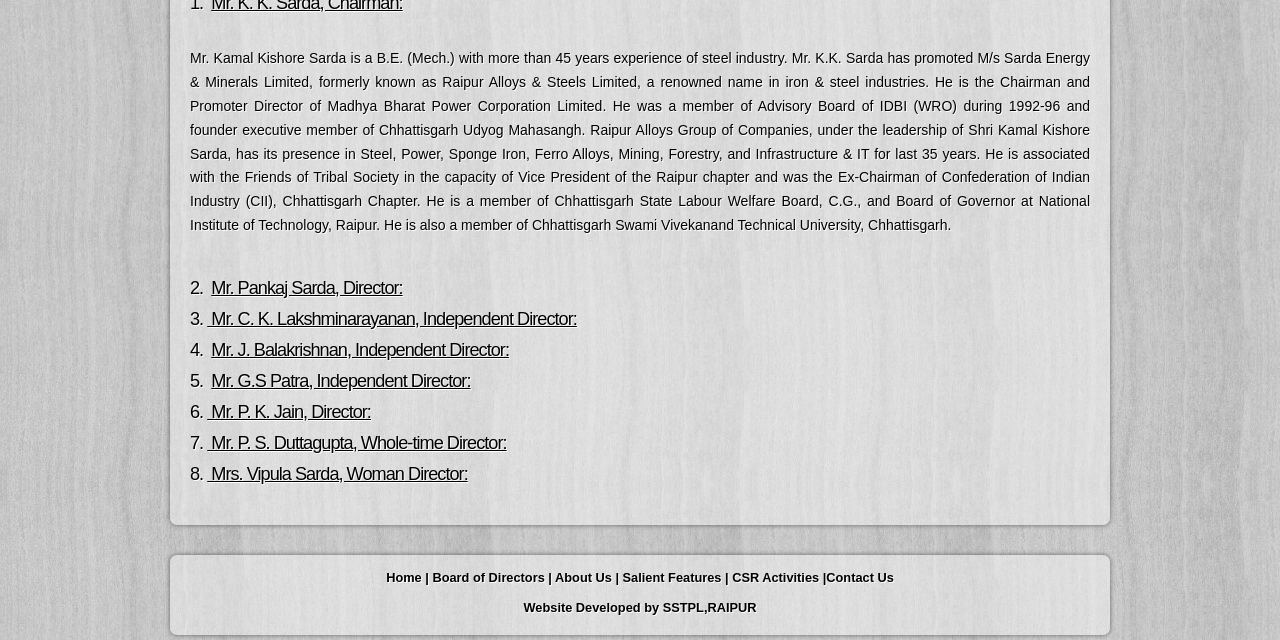Provide the bounding box coordinates of the UI element that matches the description: "Salient Features".

[0.486, 0.89, 0.564, 0.945]